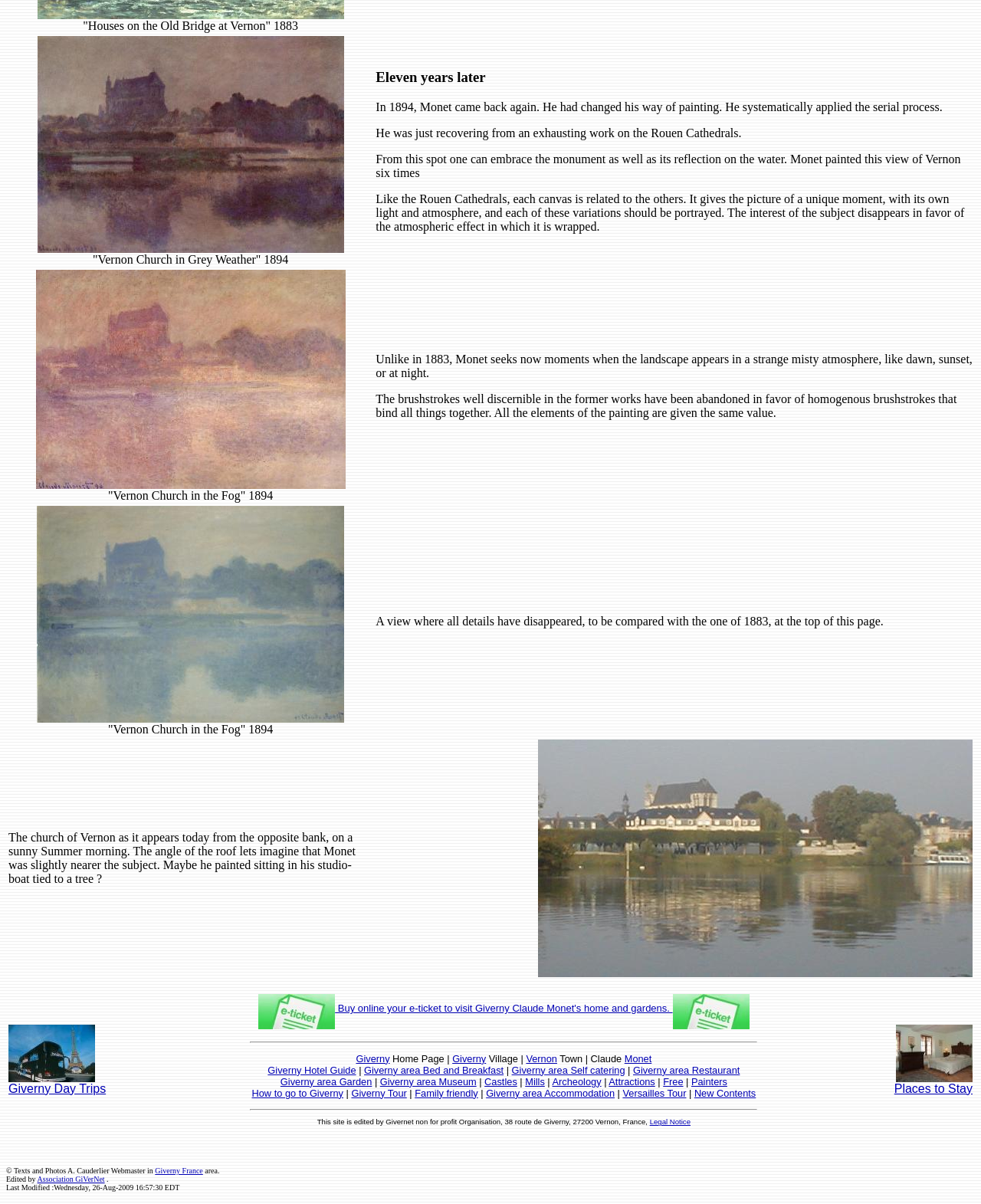Please provide the bounding box coordinates for the UI element as described: "Castles". The coordinates must be four floats between 0 and 1, represented as [left, top, right, bottom].

[0.494, 0.894, 0.527, 0.903]